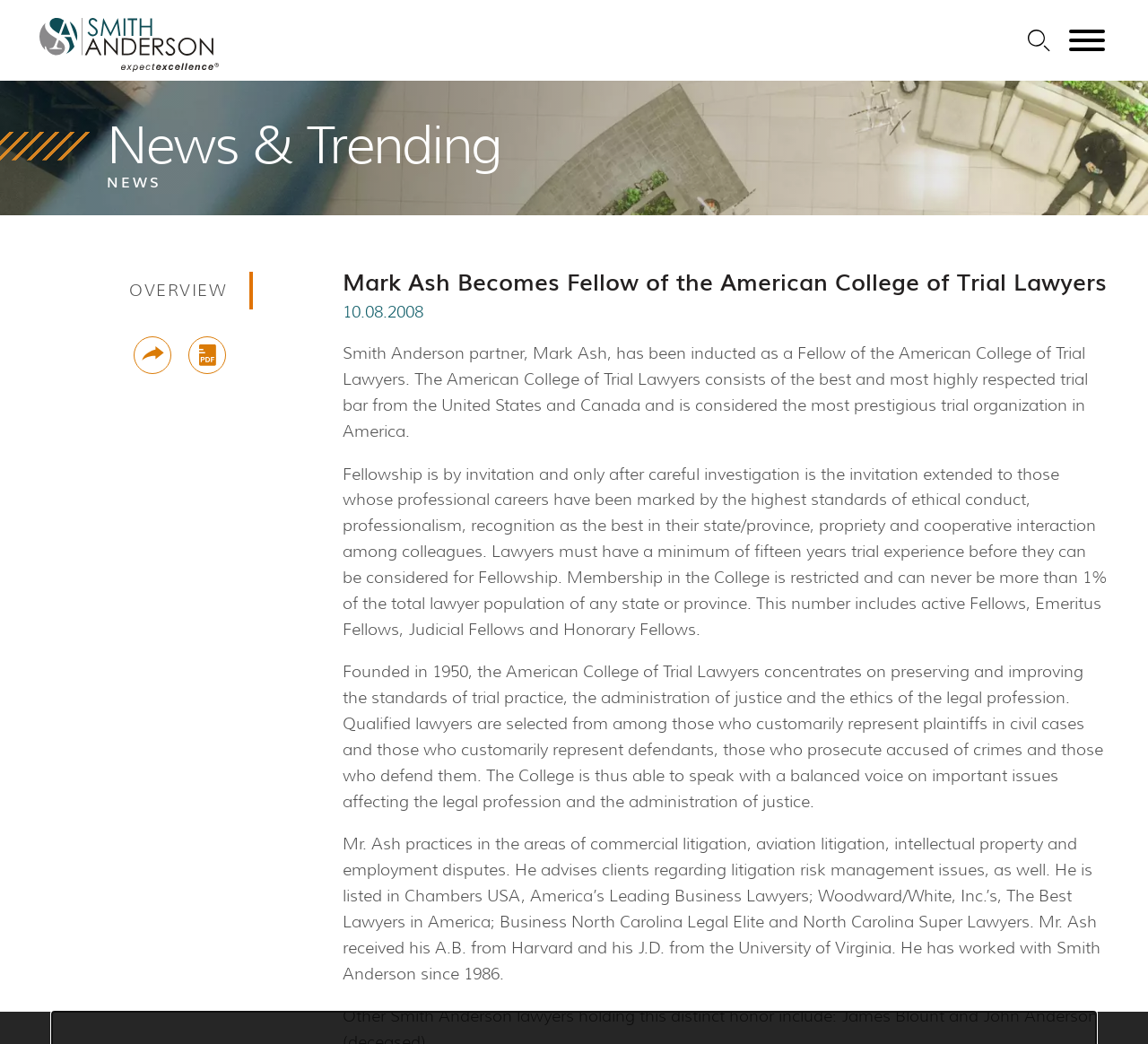Please determine the bounding box coordinates for the UI element described here. Use the format (top-left x, top-left y, bottom-right x, bottom-right y) with values bounded between 0 and 1: Jump to Page

[0.394, 0.0, 0.5, 0.03]